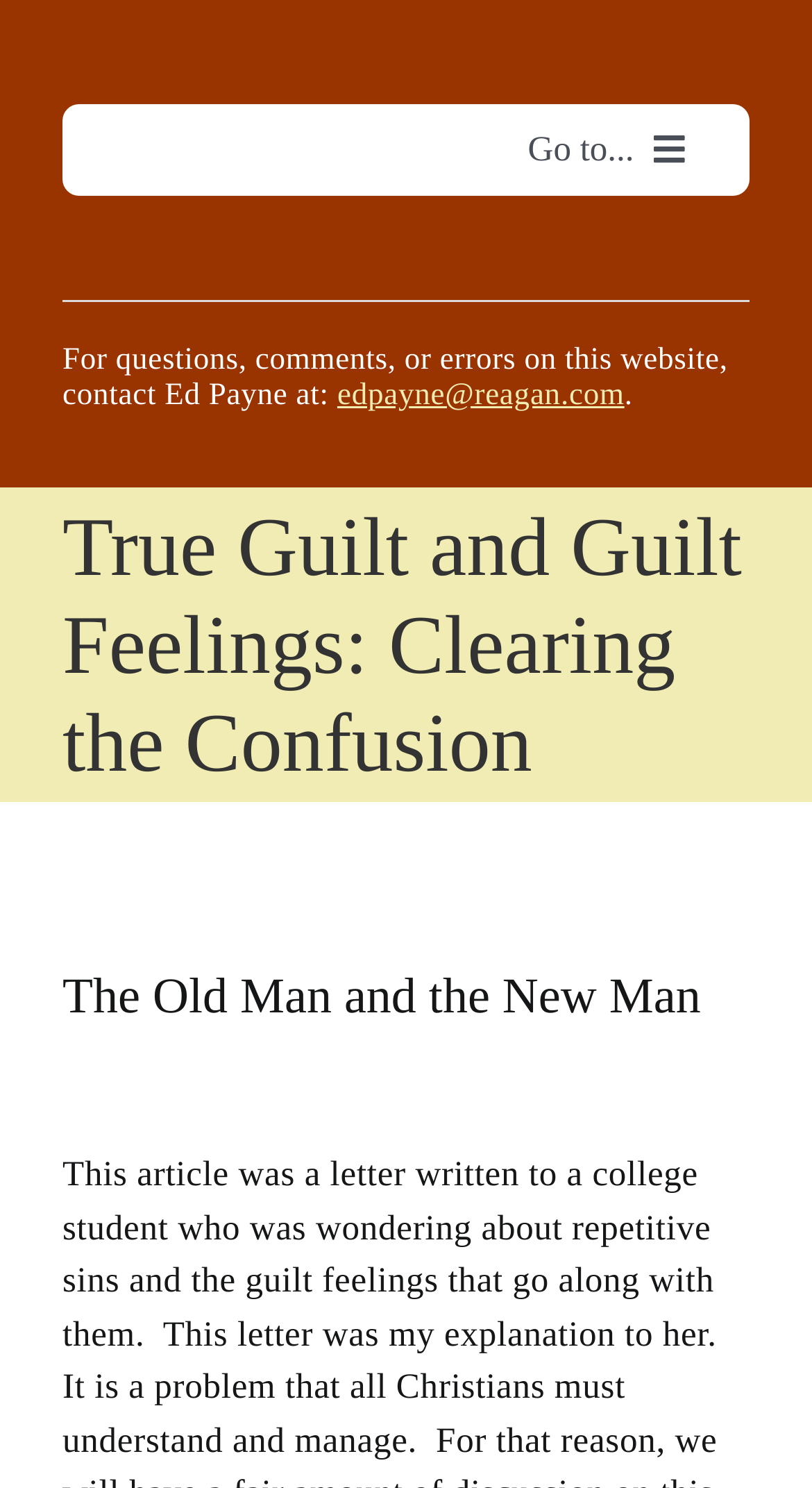Using the element description: "BMEI.org", determine the bounding box coordinates for the specified UI element. The coordinates should be four float numbers between 0 and 1, [left, top, right, bottom].

[0.11, 0.894, 0.89, 0.922]